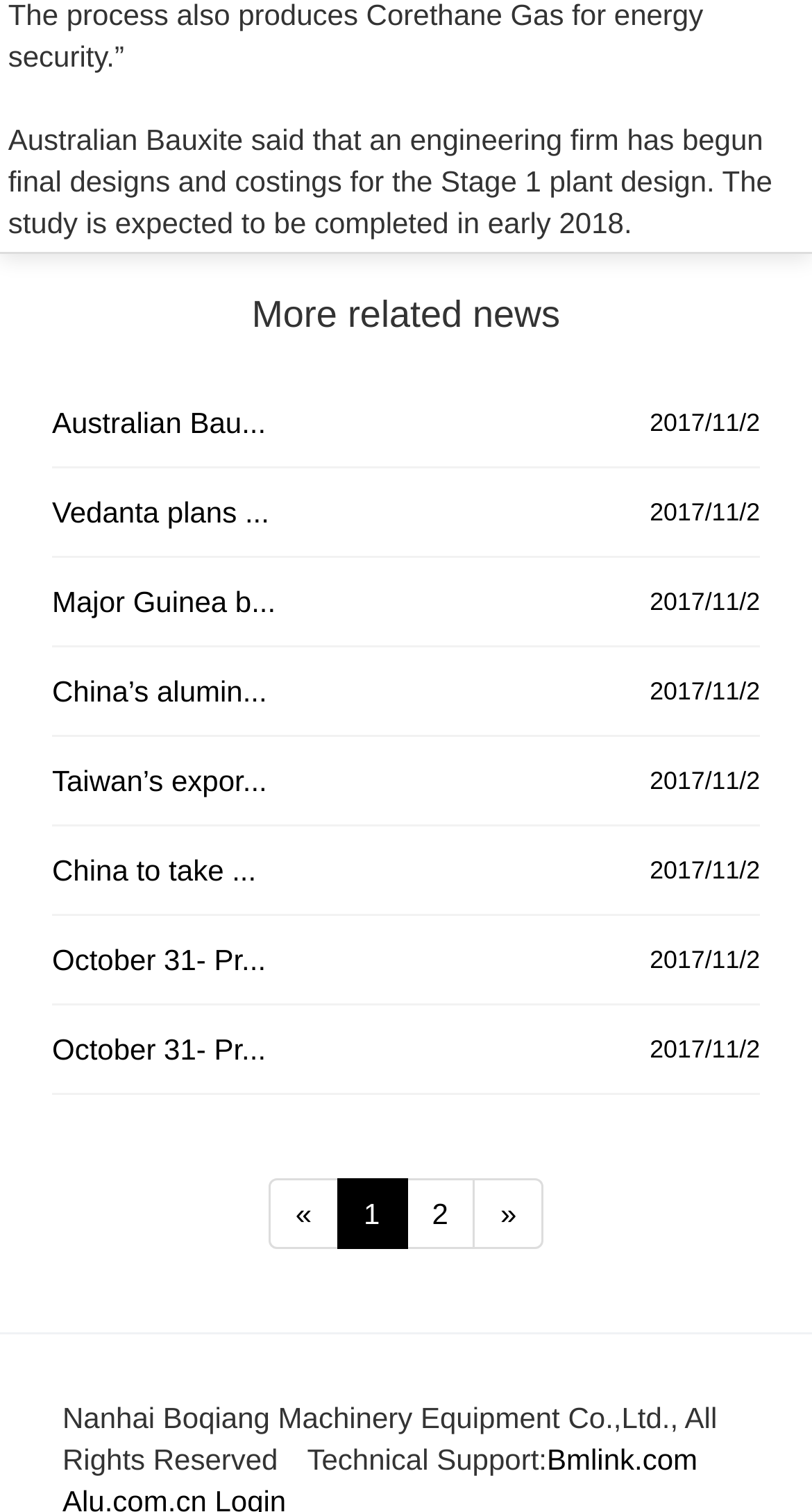Please identify the bounding box coordinates of the region to click in order to complete the given instruction: "Visit Australian Bauxite news". The coordinates should be four float numbers between 0 and 1, i.e., [left, top, right, bottom].

[0.064, 0.269, 0.328, 0.291]